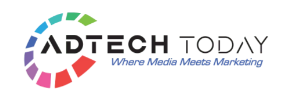What is the tagline of Adtech Today?
Examine the webpage screenshot and provide an in-depth answer to the question.

The logo of Adtech Today includes the tagline 'Where Media Meets Marketing', which reflects the publication's focus on the intersection of media and marketing.